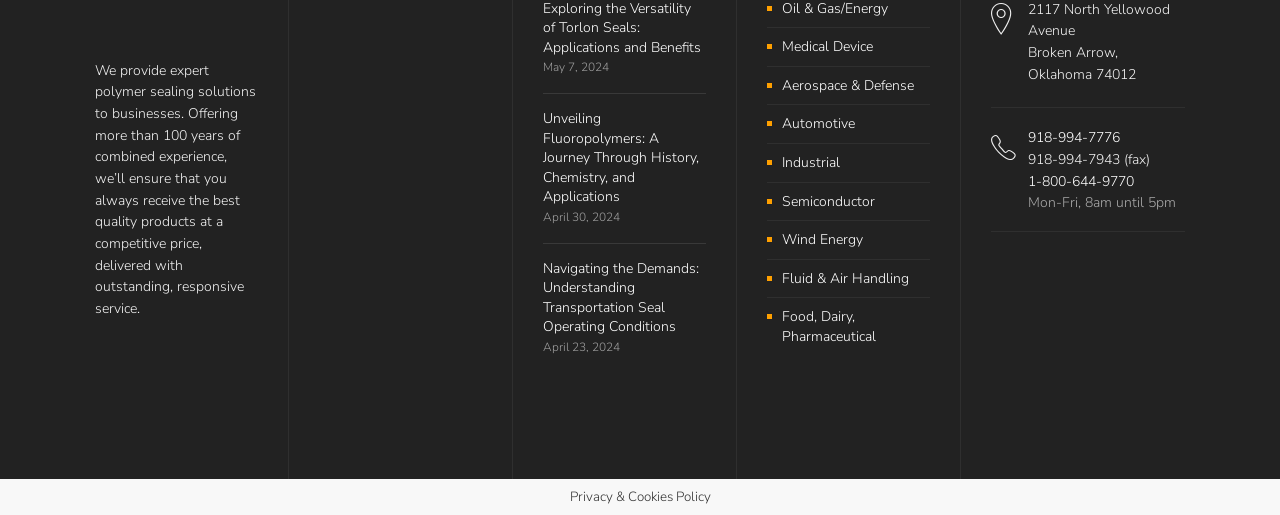Please identify the bounding box coordinates of the area I need to click to accomplish the following instruction: "Read the article about Fluoropolymers".

[0.424, 0.212, 0.546, 0.401]